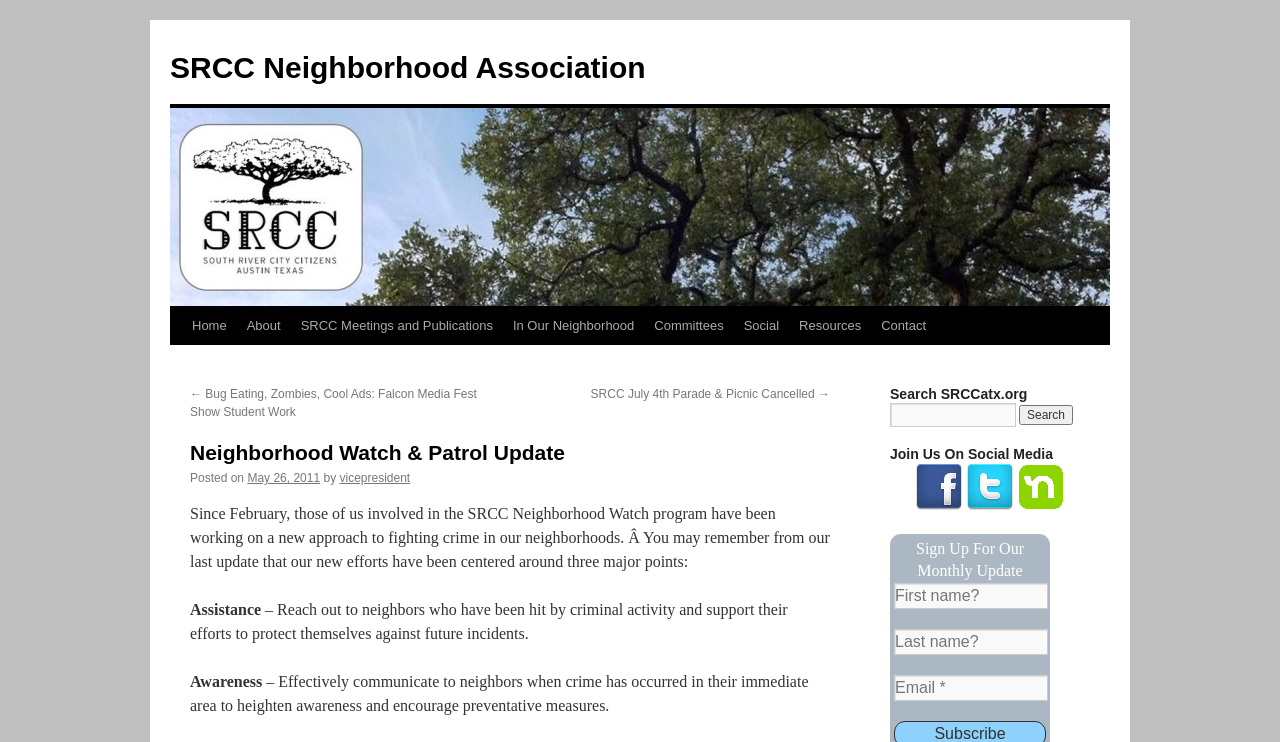Provide a one-word or brief phrase answer to the question:
What is the name of the neighborhood association?

SRCC Neighborhood Association